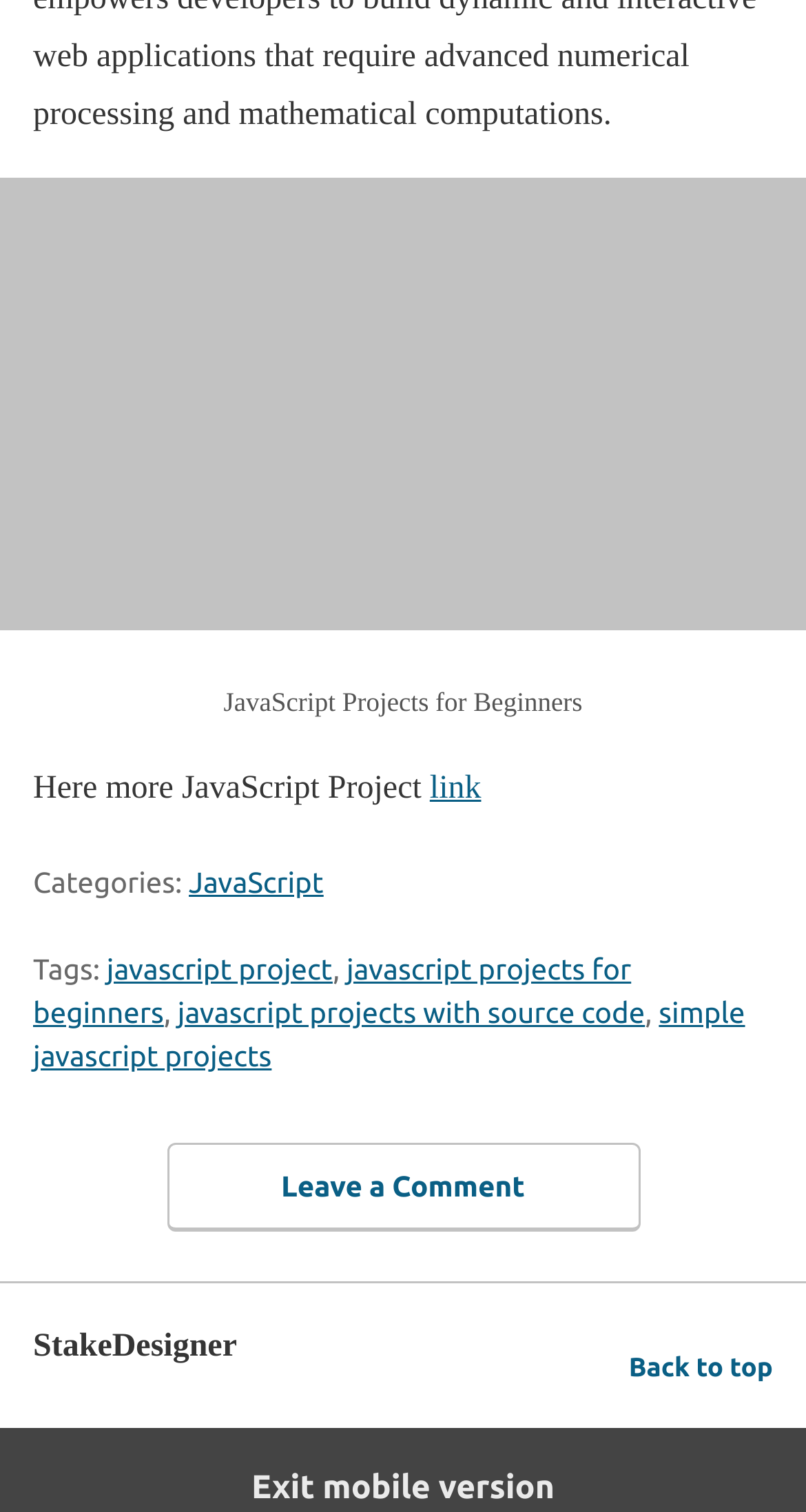Based on the visual content of the image, answer the question thoroughly: What is the topic of the JavaScript project?

The topic of the JavaScript project is mentioned in the figure element with the text 'Create Simple Calculator in JavaScript | How To Make A Calculator Using HTML CSS And JavaScript'. This text suggests that the project is about creating a simple calculator using JavaScript, HTML, and CSS.